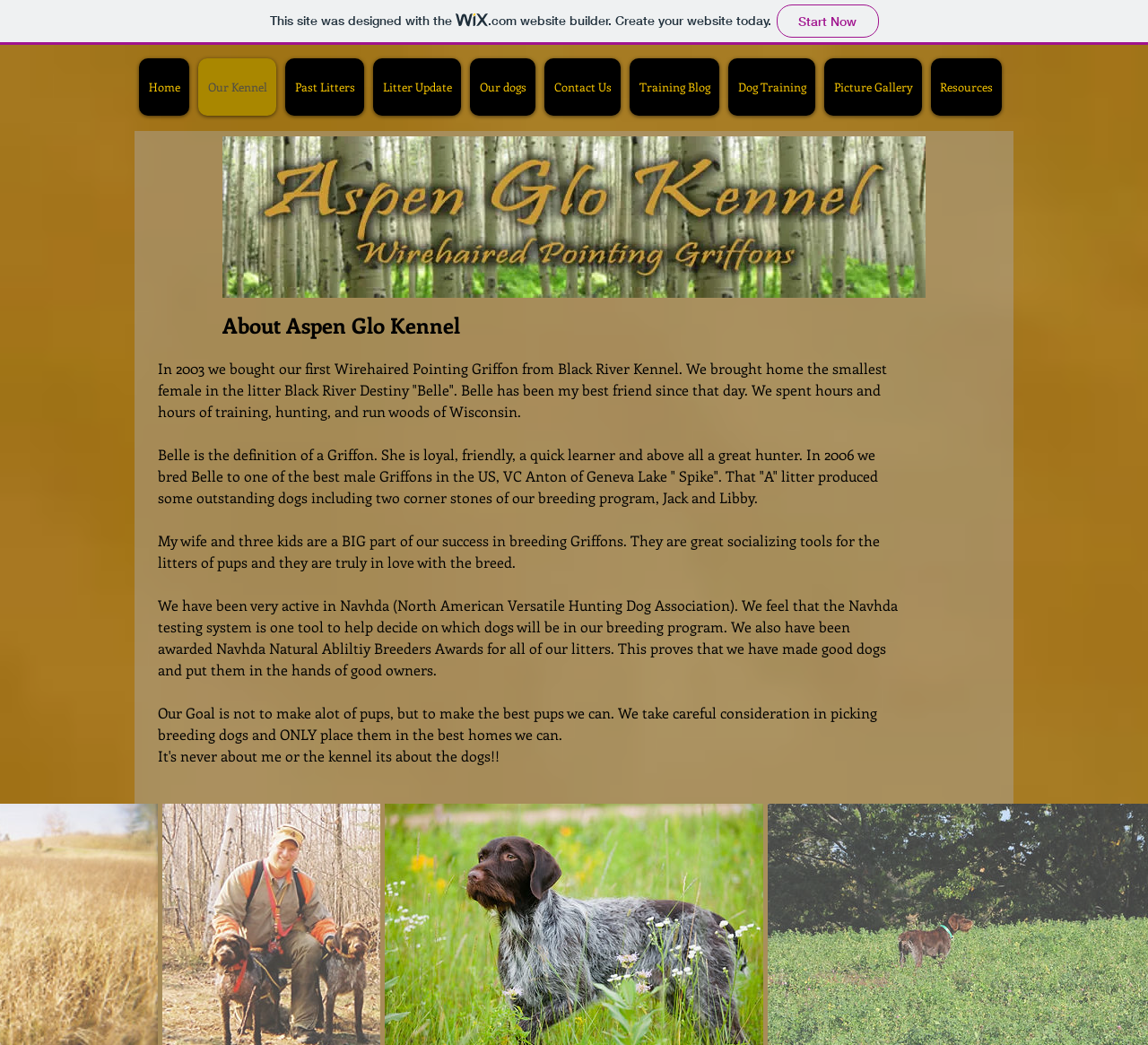What is the purpose of the kennel?
Refer to the image and give a detailed answer to the question.

Based on the webpage content, it is clear that the purpose of the kennel is to breed Wirehaired Pointing Griffons, as mentioned in the text 'Our Goal is not to make alot of pups, but to make the best pups we can'.